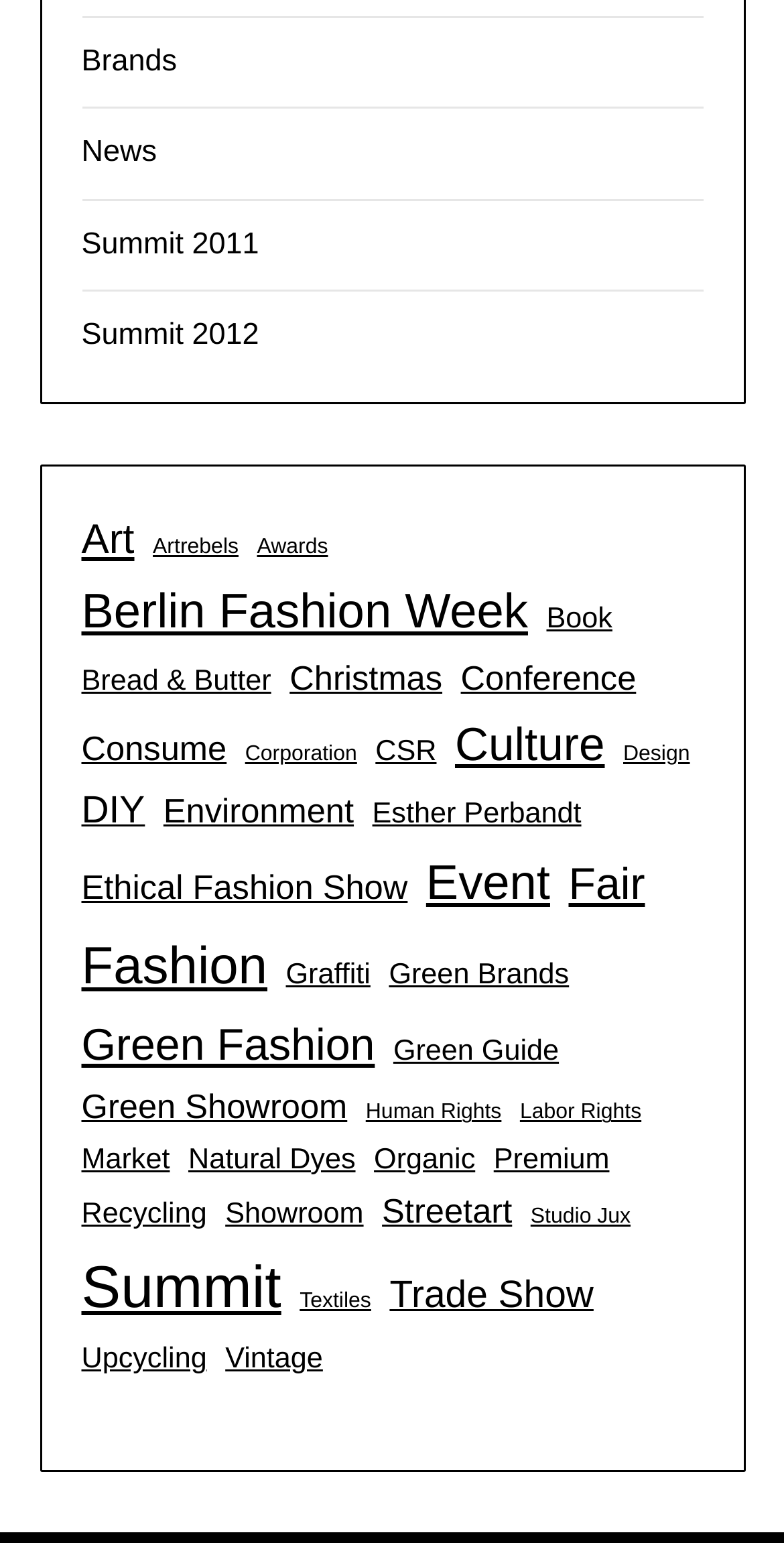Identify the coordinates of the bounding box for the element that must be clicked to accomplish the instruction: "Learn about Green Fashion".

[0.104, 0.654, 0.478, 0.7]